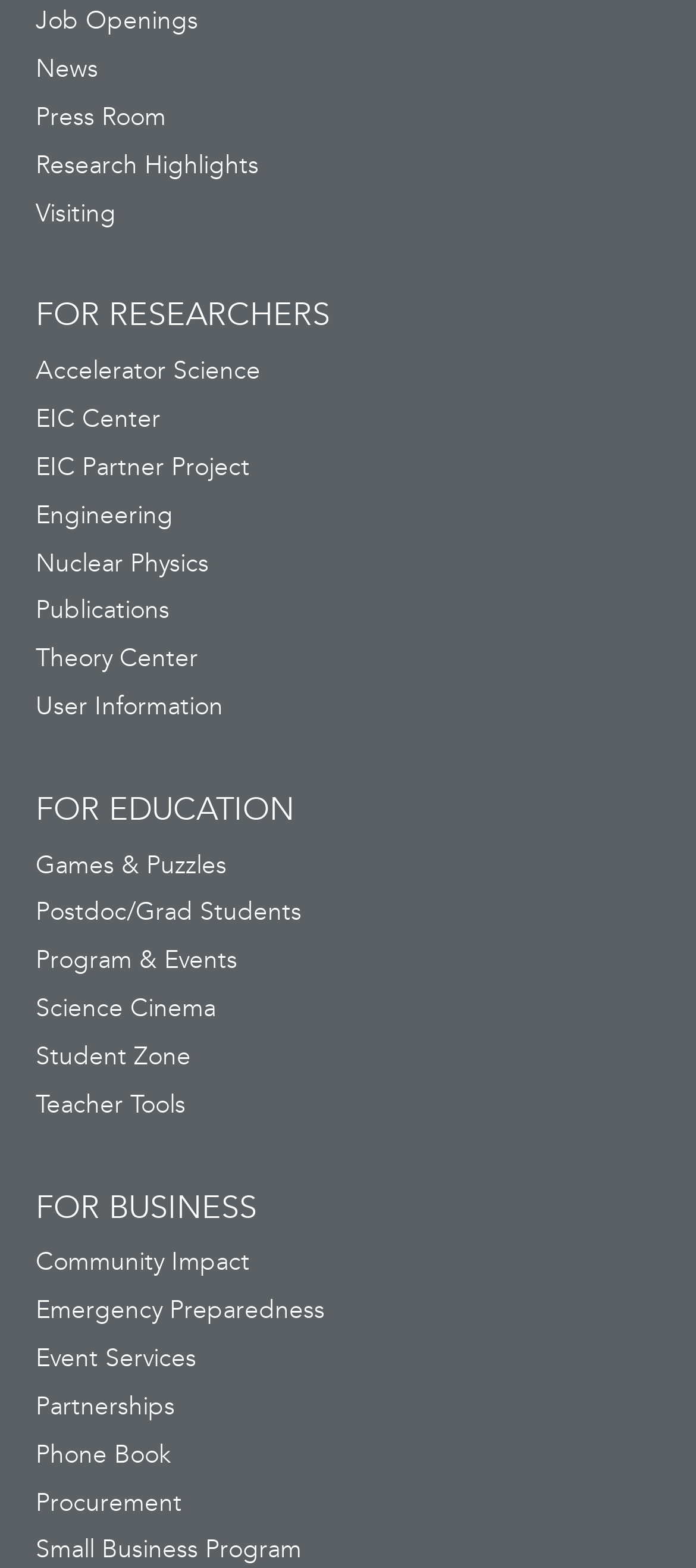Please identify the bounding box coordinates of the element's region that I should click in order to complete the following instruction: "Learn about accelerator science". The bounding box coordinates consist of four float numbers between 0 and 1, i.e., [left, top, right, bottom].

[0.051, 0.227, 0.374, 0.246]